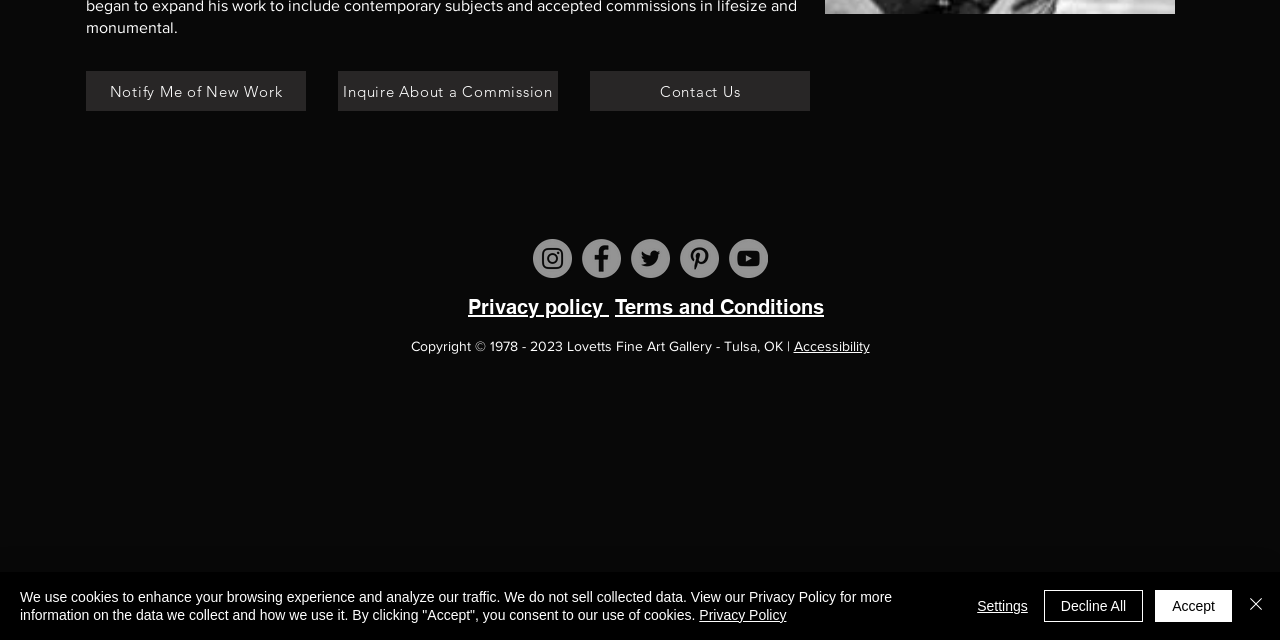Identify the bounding box coordinates for the UI element described by the following text: "Contact Us". Provide the coordinates as four float numbers between 0 and 1, in the format [left, top, right, bottom].

[0.461, 0.111, 0.633, 0.174]